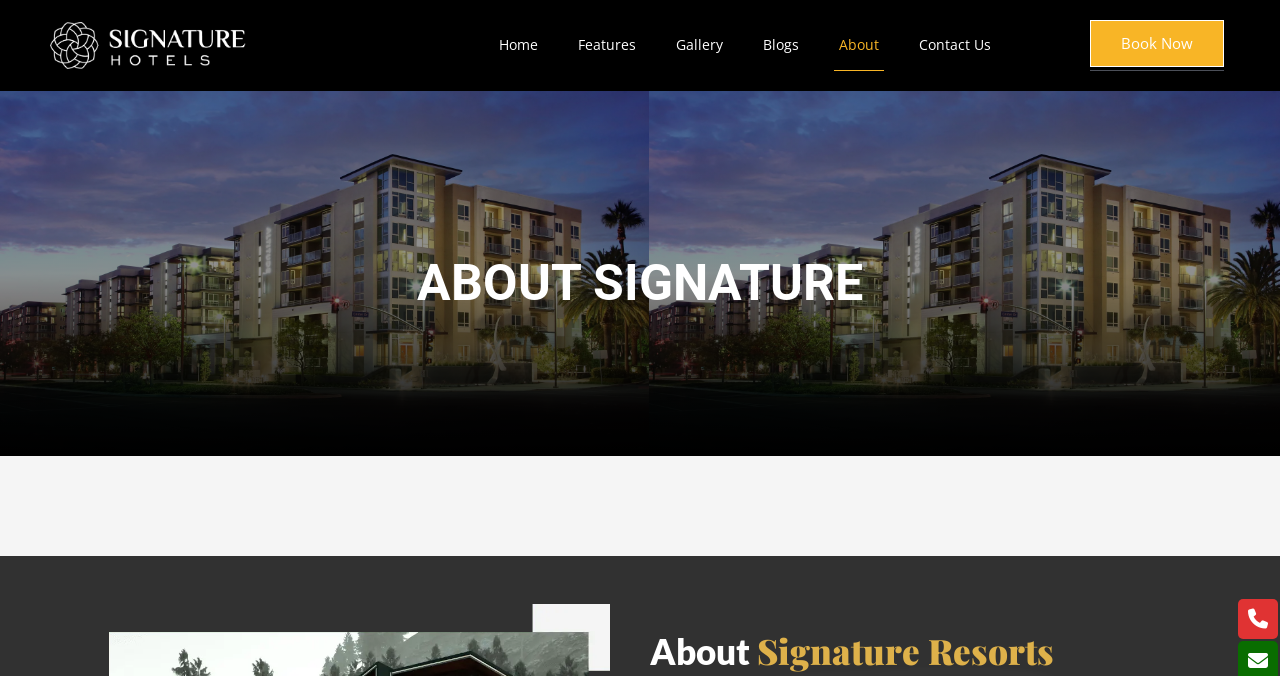What is the last section of the webpage?
Look at the image and respond with a single word or a short phrase.

About Signature Resorts